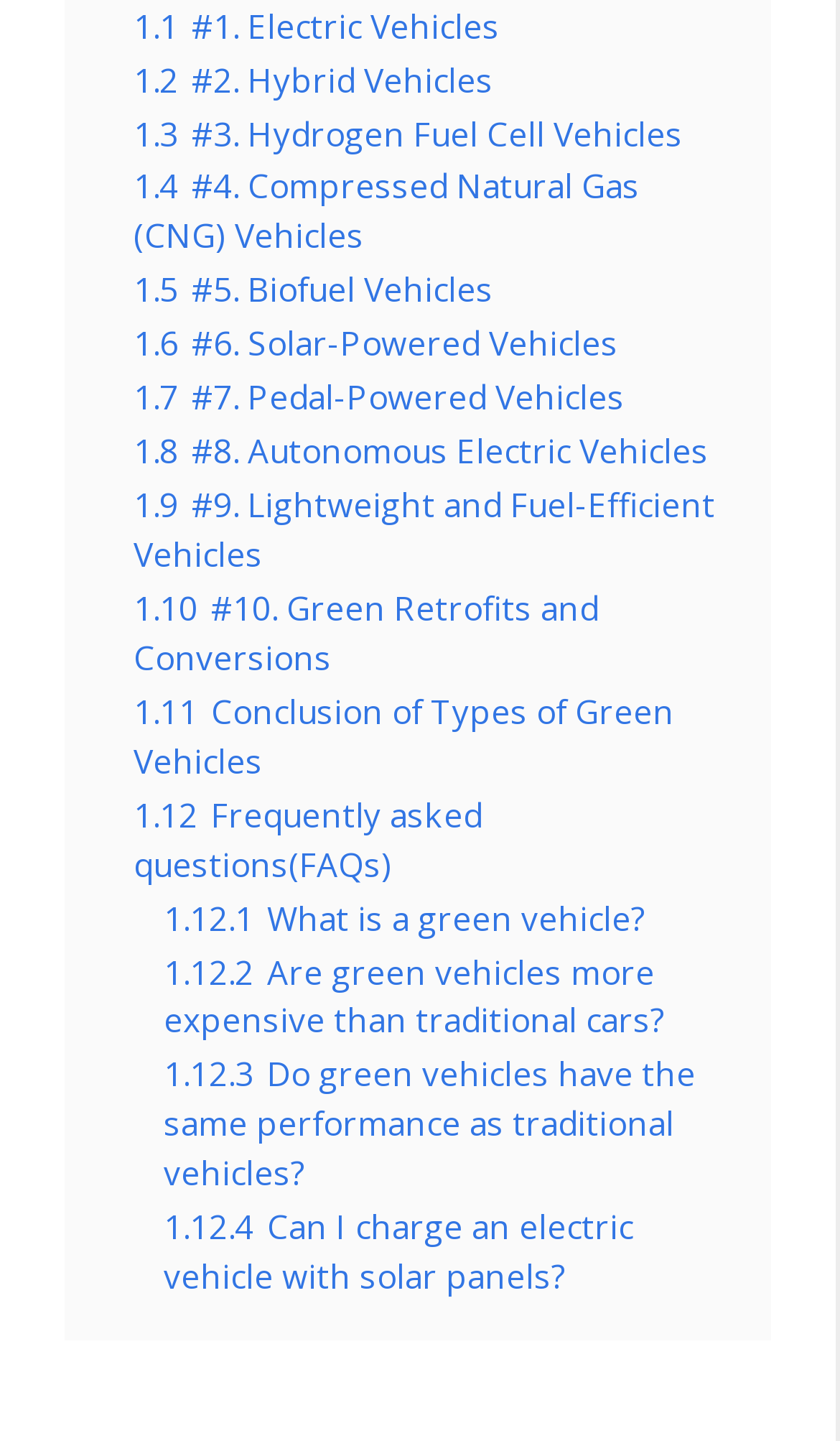Use a single word or phrase to answer the following:
How many types of green vehicles are listed?

10